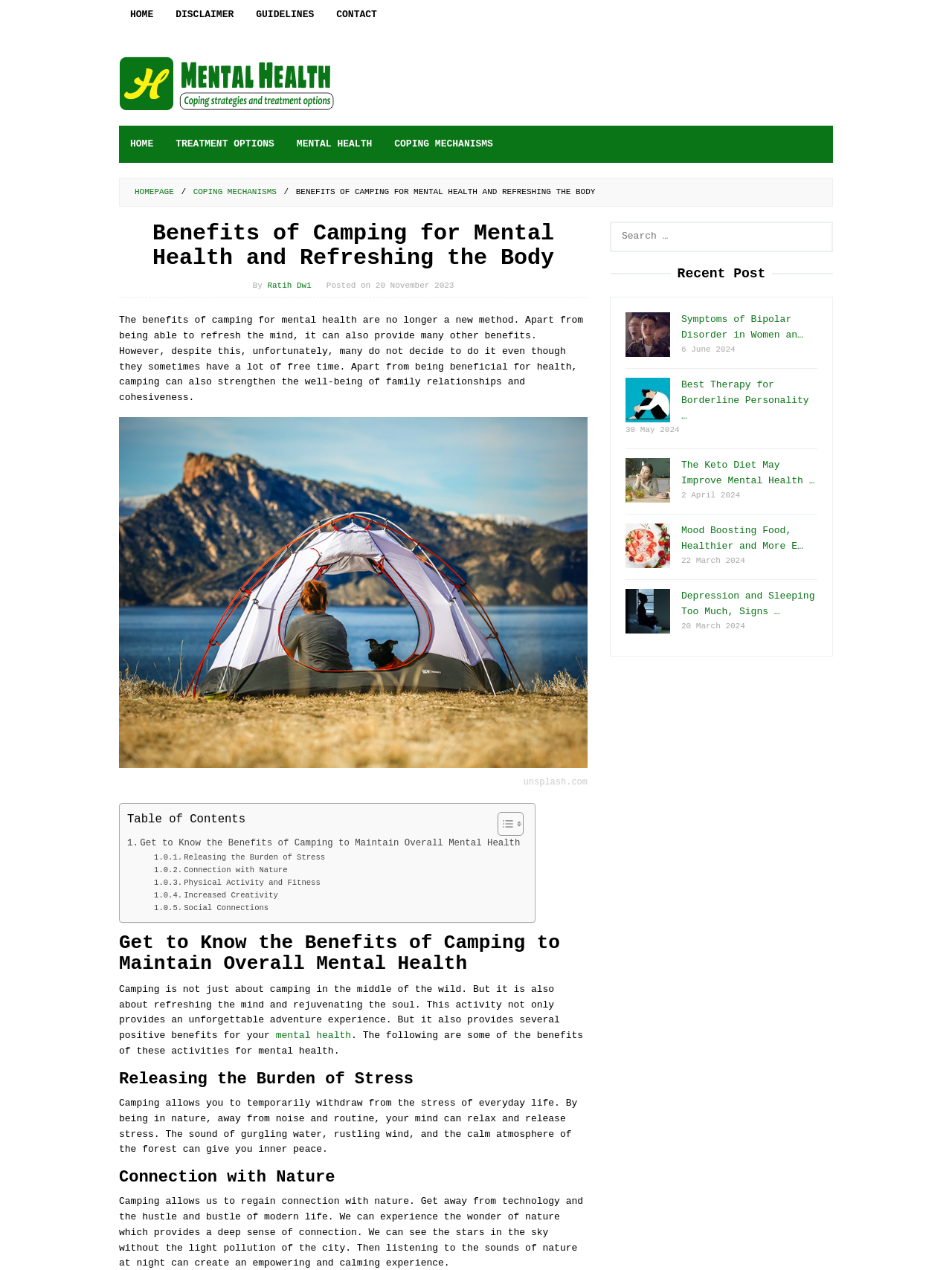Describe all visible elements and their arrangement on the webpage.

The webpage is about the benefits of camping for mental health and refreshing the body. At the top, there are five links: "HOME", "DISCLAIMER", "GUIDELINES", "CONTACT", and "Mental Health Matters" with an accompanying image. Below these links, there are four more links: "HOME", "TREATMENT OPTIONS", "MENTAL HEALTH", and "COPING MECHANISMS". 

To the right of these links, there is a "HOMEPAGE" link, followed by a "/" static text, and then a "COPING MECHANISMS" link. 

Below these elements, there is a header section with the title "Benefits of Camping for Mental Health and Refreshing the Body" and a subheading "By Ratih Dwi Posted on 20 November 2023". 

The main content of the webpage is divided into sections. The first section describes the benefits of camping for mental health, including refreshing the mind, strengthening family relationships, and providing many other benefits. This section is accompanied by an image with a caption "unsplash.com". 

Below this section, there is a table of contents with links to different sections of the webpage, including "Get to Know the Benefits of Camping to Maintain Overall Mental Health", "Releasing the Burden of Stress", "Connection with Nature", "Physical Activity and Fitness", "Increased Creativity", and "Social Connections". 

Each of these sections provides a detailed description of the benefits of camping for mental health. For example, the "Releasing the Burden of Stress" section explains how camping allows individuals to temporarily withdraw from the stress of everyday life and relax in nature. 

To the right of the main content, there is a complementary section with a search bar and a "Recent Post" section. The "Recent Post" section lists four recent articles with images, titles, and dates, including "Symptoms of Bipolar Disorder in Women and the Best Way to Manage It", "Best Therapy for Borderline Personality Disorder that can be Applied", "The Keto Diet May Improve Mental Health Symptoms Effectively", and "Mood Boosting Food".